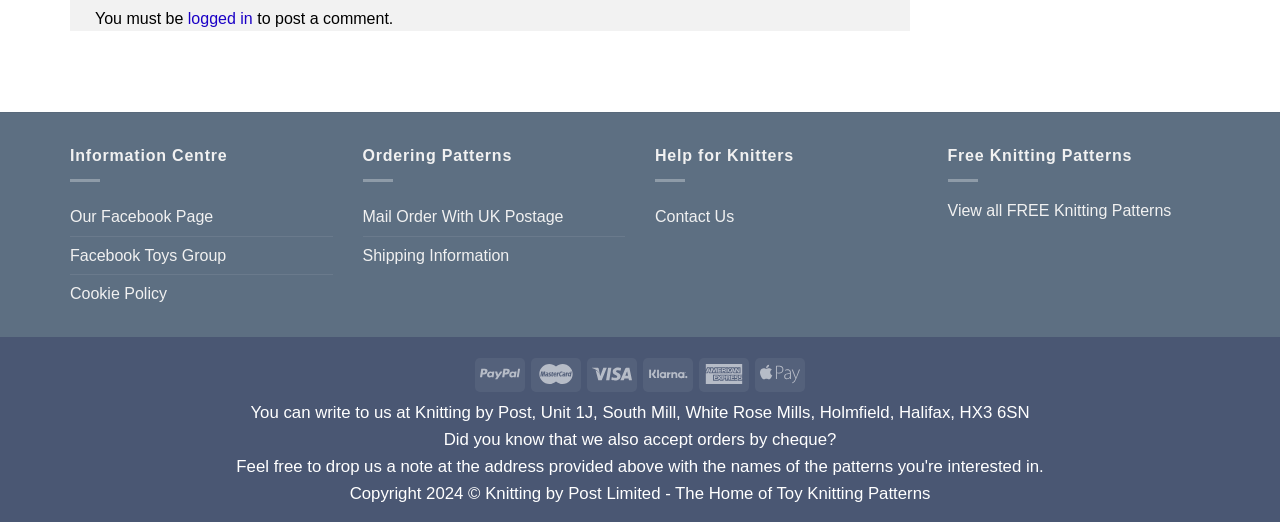Answer the following inquiry with a single word or phrase:
What is the alternative way to order?

by cheque